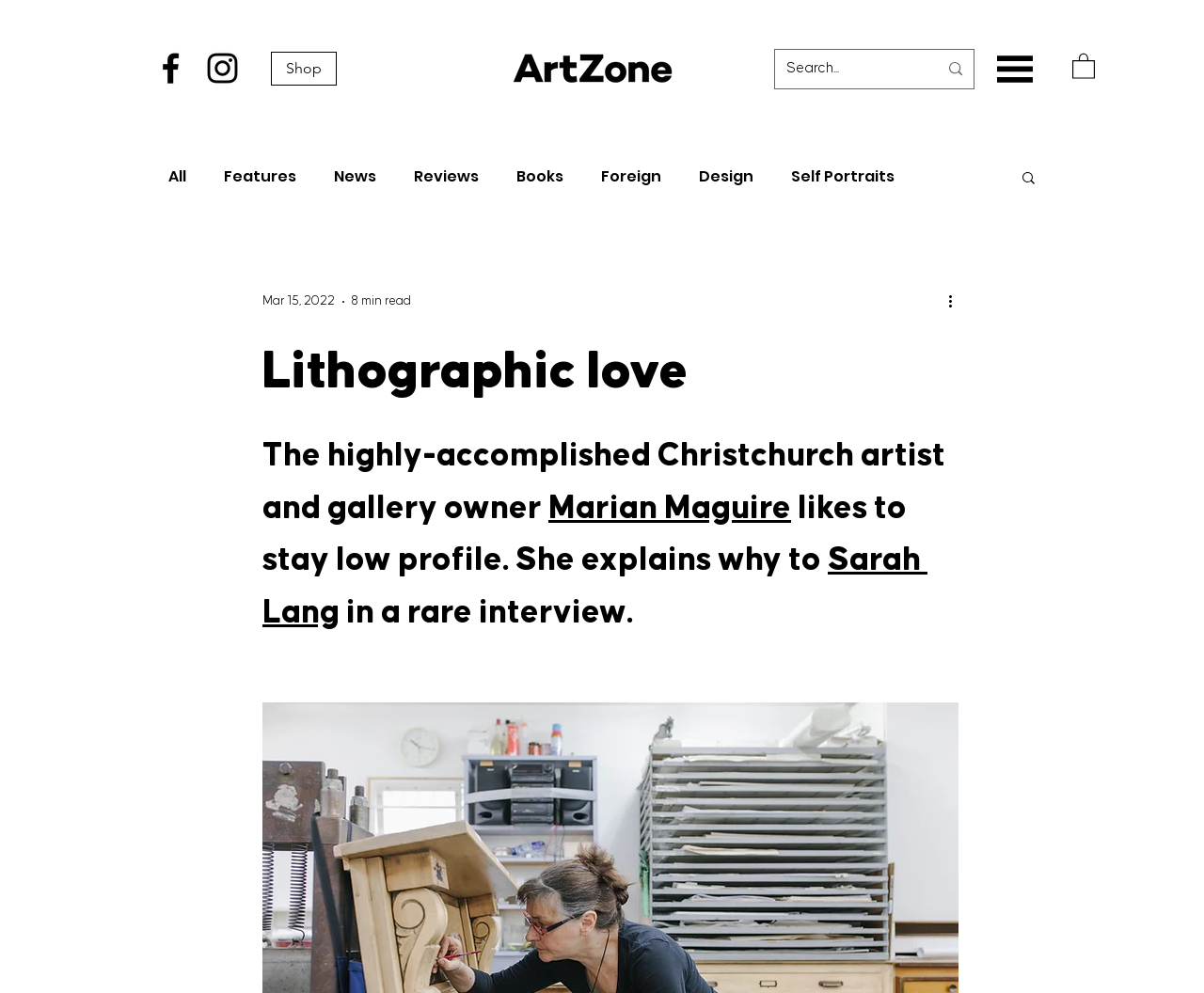Illustrate the webpage thoroughly, mentioning all important details.

The webpage features a social bar at the top left corner with two icons, Facebook and Instagram, followed by a "Shop" link and an "ArtZone" logo. On the top right corner, there is a search bar with a magnifying glass icon. 

Below the search bar, there are two buttons, one with an image and another without. On the left side of the page, there is a navigation menu with categories such as "All", "Features", "News", "Reviews", "Books", "Foreign", "Design", and "Self Portraits". 

The main content of the page is an article with a title "Lithographic love" and a subtitle "The highly-accomplished Christchurch artist and gallery owner Marian Maguire likes to stay low profile. She explains why to Sarah Lang in a rare interview." The article also includes a date "Mar 15, 2022" and a reading time "8 min read". There is a "More actions" button at the bottom right corner of the article.